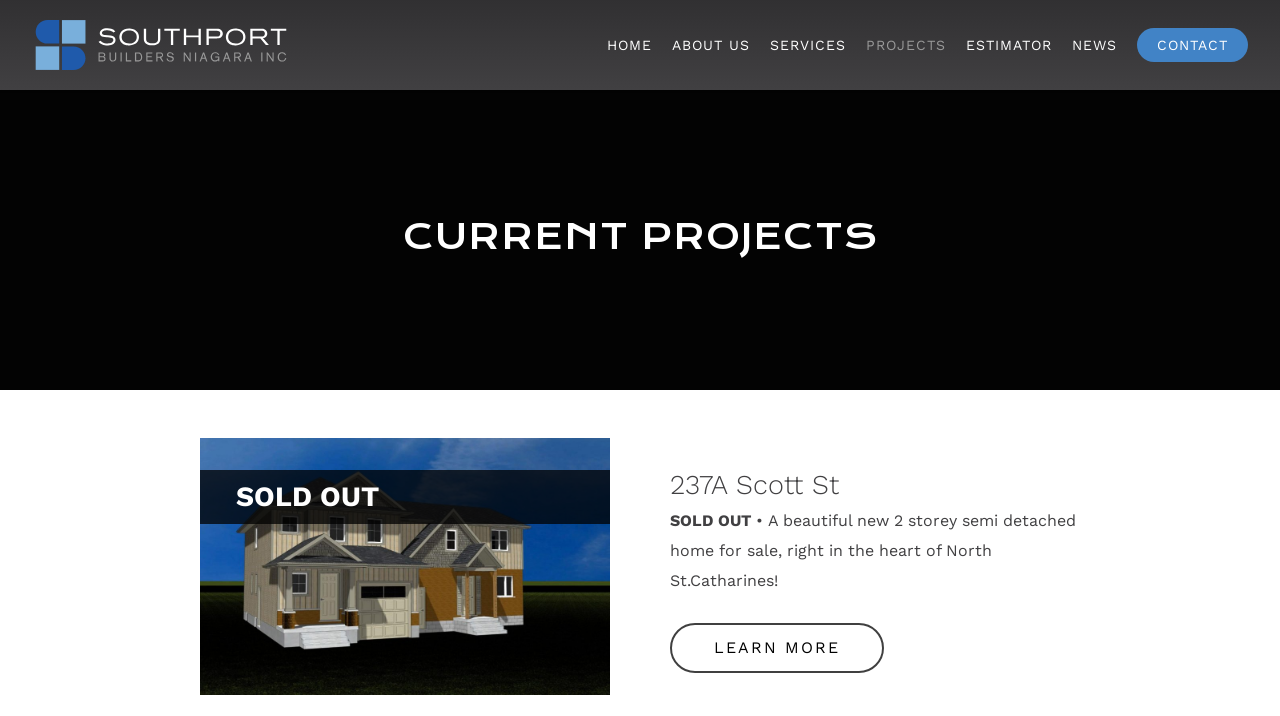Determine the bounding box coordinates of the UI element described below. Use the format (top-left x, top-left y, bottom-right x, bottom-right y) with floating point numbers between 0 and 1: About Us

[0.517, 0.053, 0.594, 0.073]